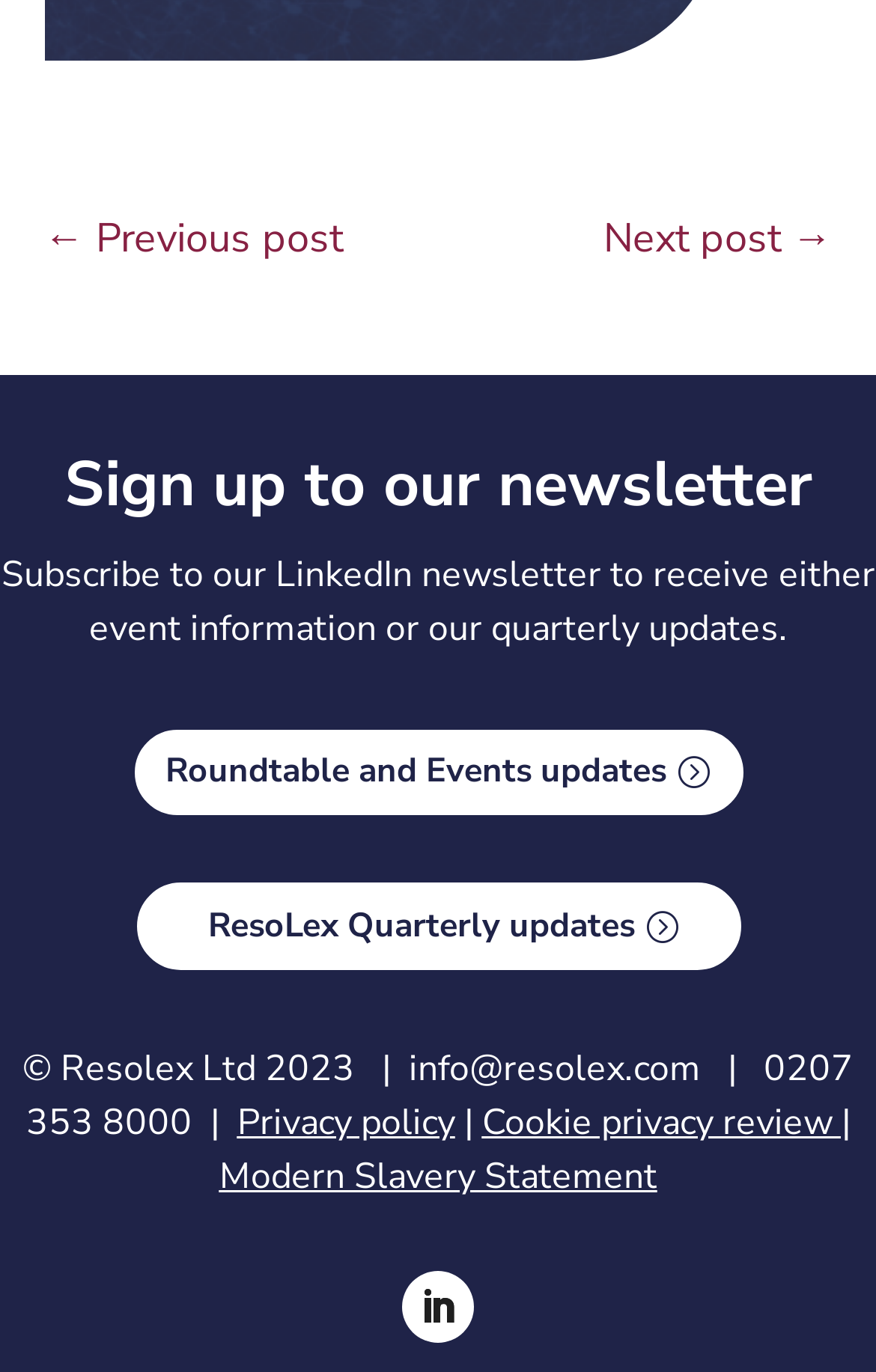What is the company's phone number?
Using the visual information from the image, give a one-word or short-phrase answer.

0207 353 8000